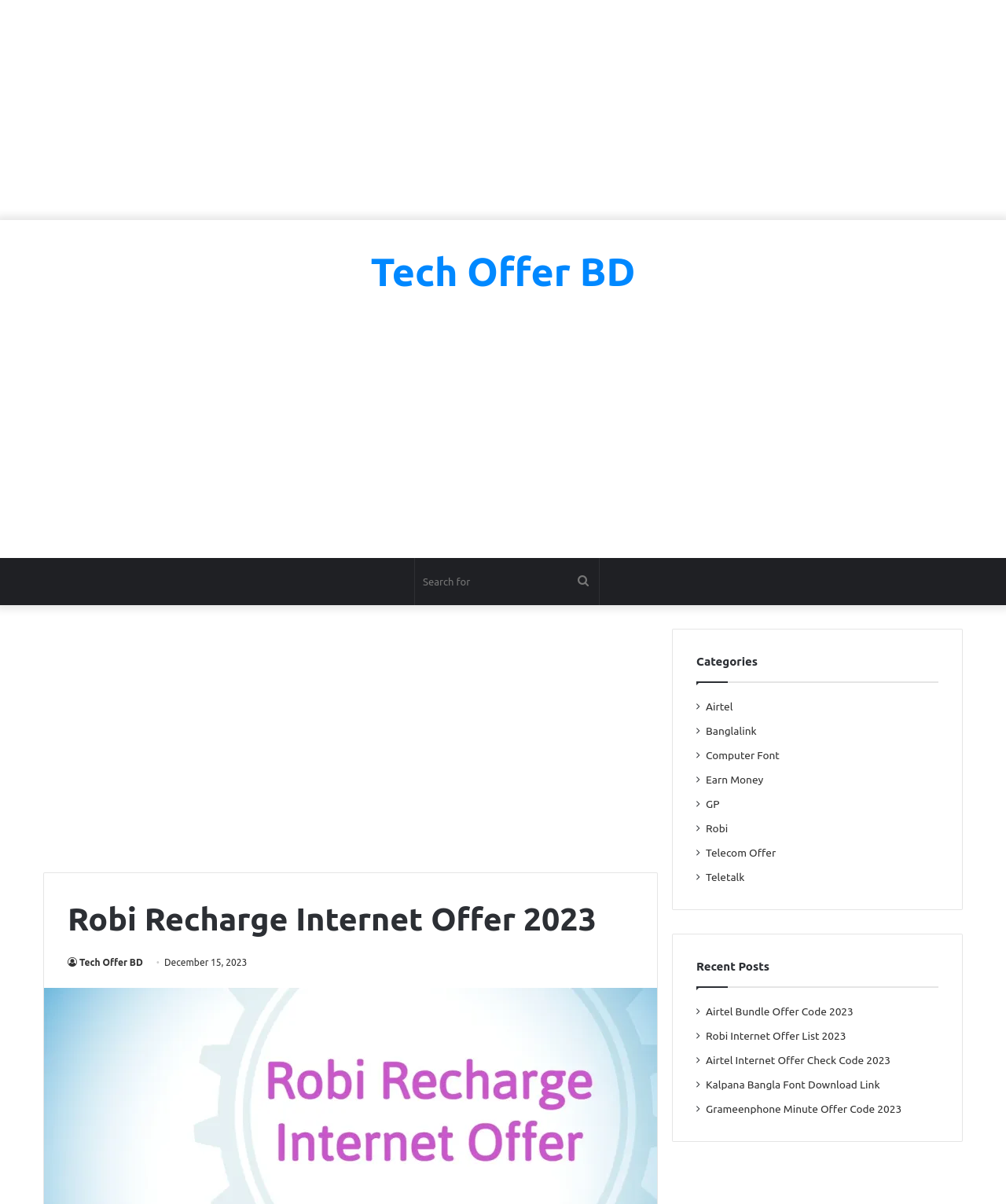How many recent posts are listed?
Provide a thorough and detailed answer to the question.

I counted the number of link elements under the 'Recent Posts' heading, which are likely to be the recent posts listed.